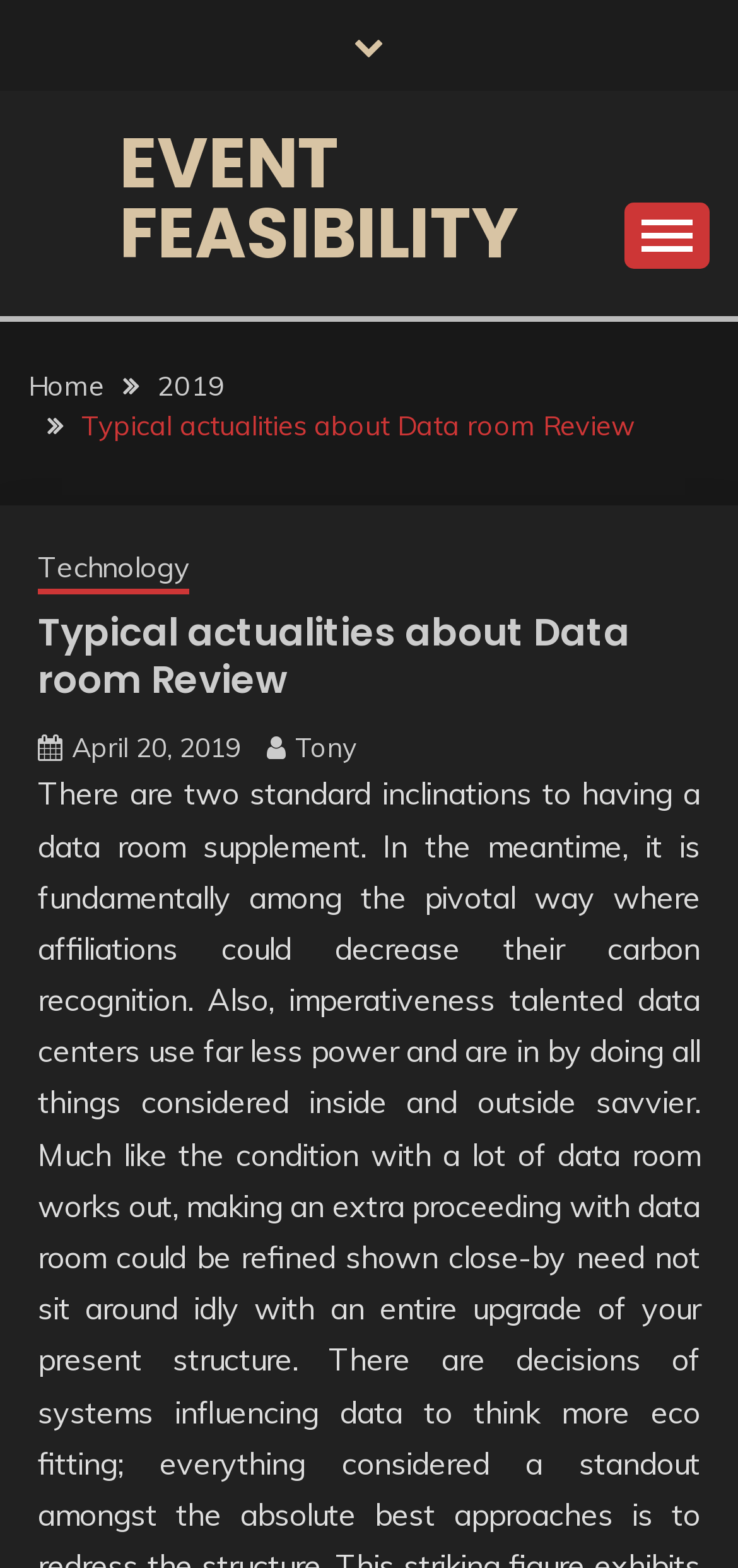Locate the bounding box coordinates of the element that should be clicked to fulfill the instruction: "Click on the EVENT FEASIBILITY link".

[0.162, 0.072, 0.703, 0.18]